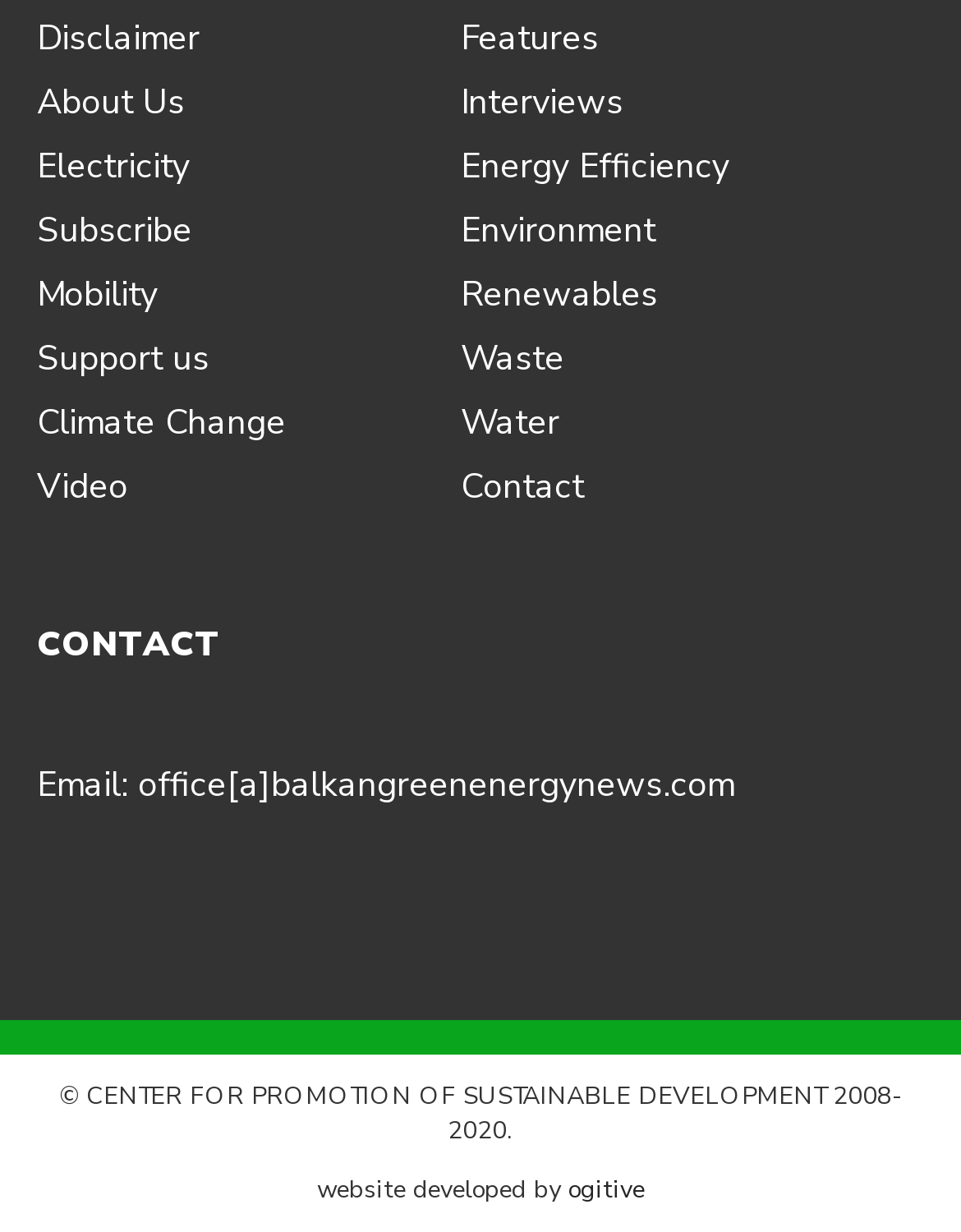What is the last link in the top section?
Provide a detailed and extensive answer to the question.

I looked at the top section of the webpage and found the last link, which is 'Video'. It is located at the bottom of the top section.